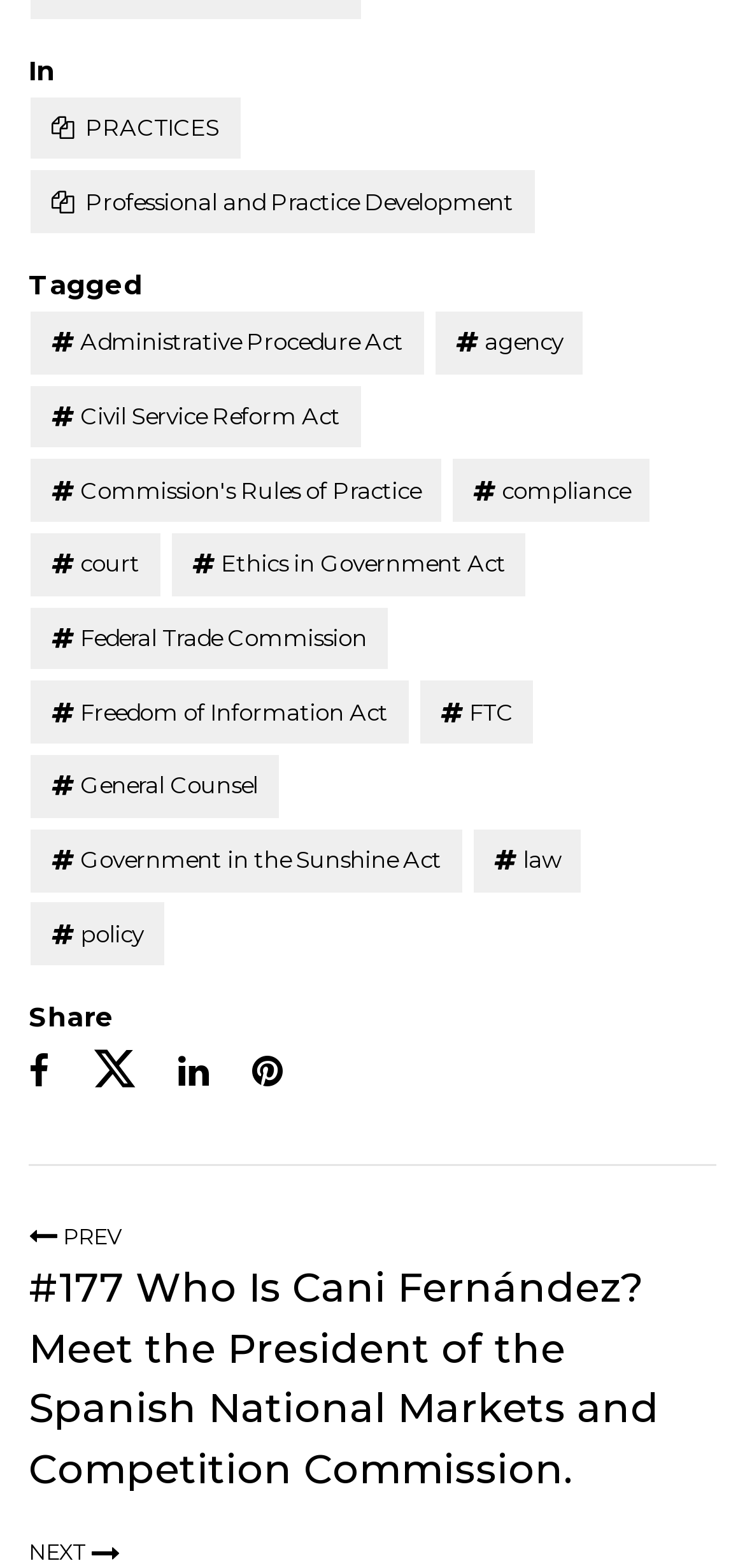Find the bounding box coordinates of the element to click in order to complete this instruction: "Click on NEXT". The bounding box coordinates must be four float numbers between 0 and 1, denoted as [left, top, right, bottom].

[0.038, 0.981, 0.162, 0.998]